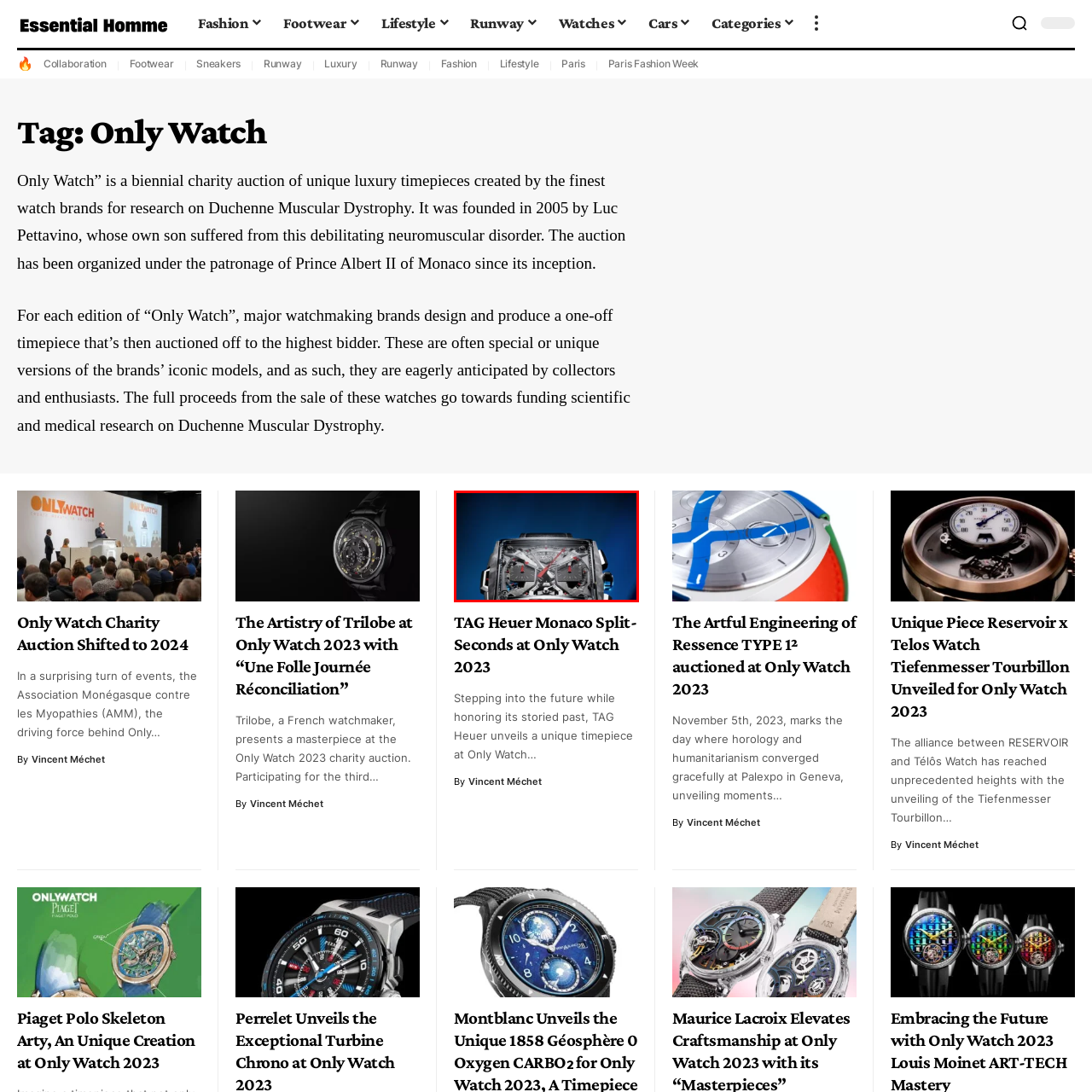What is the distinctive feature of the watch's dial?
Analyze the image surrounded by the red bounding box and provide a thorough answer.

The caption highlights the watch's unique dial with dual chronograph sub-dials, which is a distinctive feature of the TAG Heuer Monaco Split-Seconds watch.